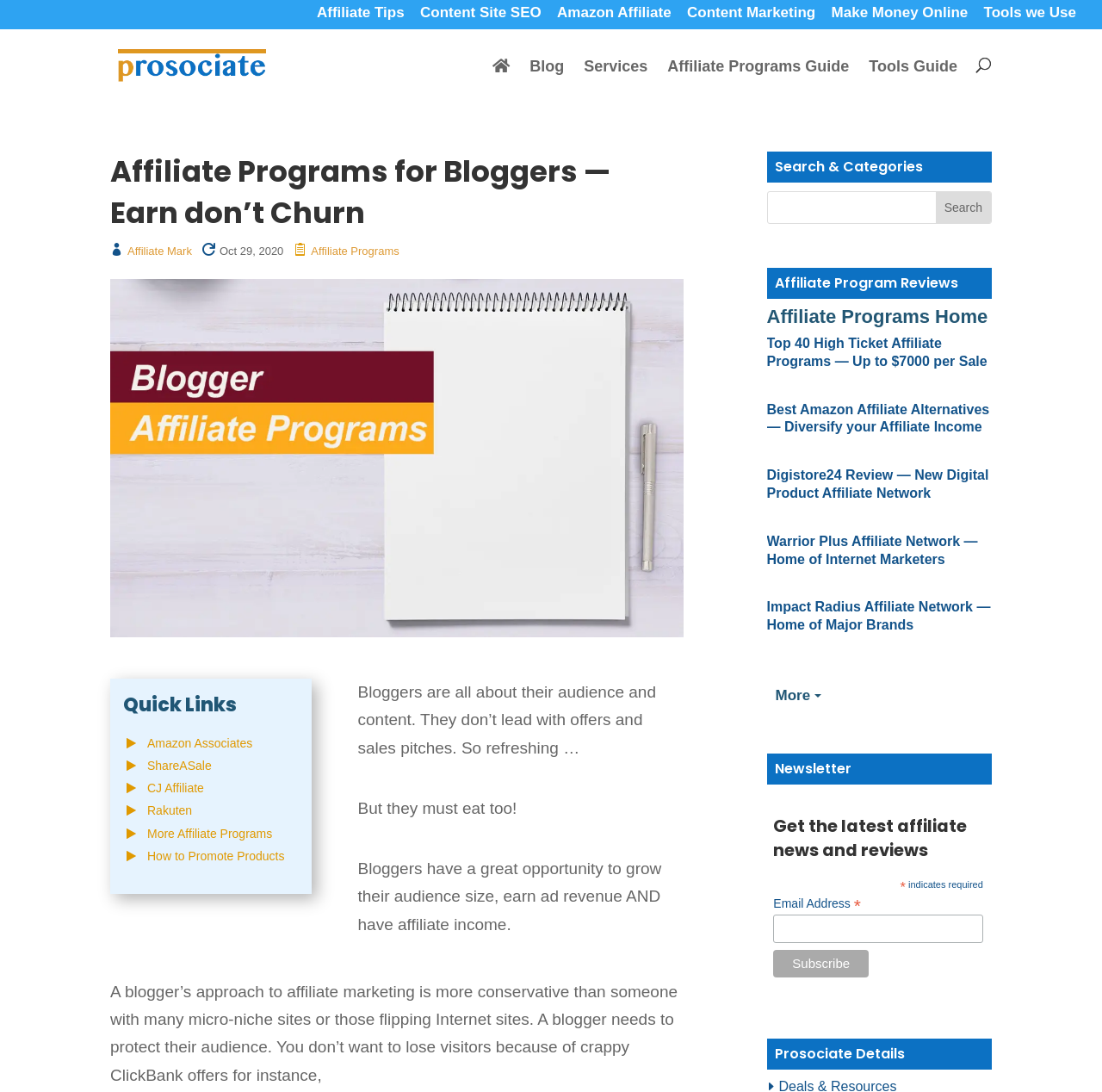Provide the bounding box coordinates for the area that should be clicked to complete the instruction: "Learn about Amazon Associates".

[0.134, 0.674, 0.229, 0.687]